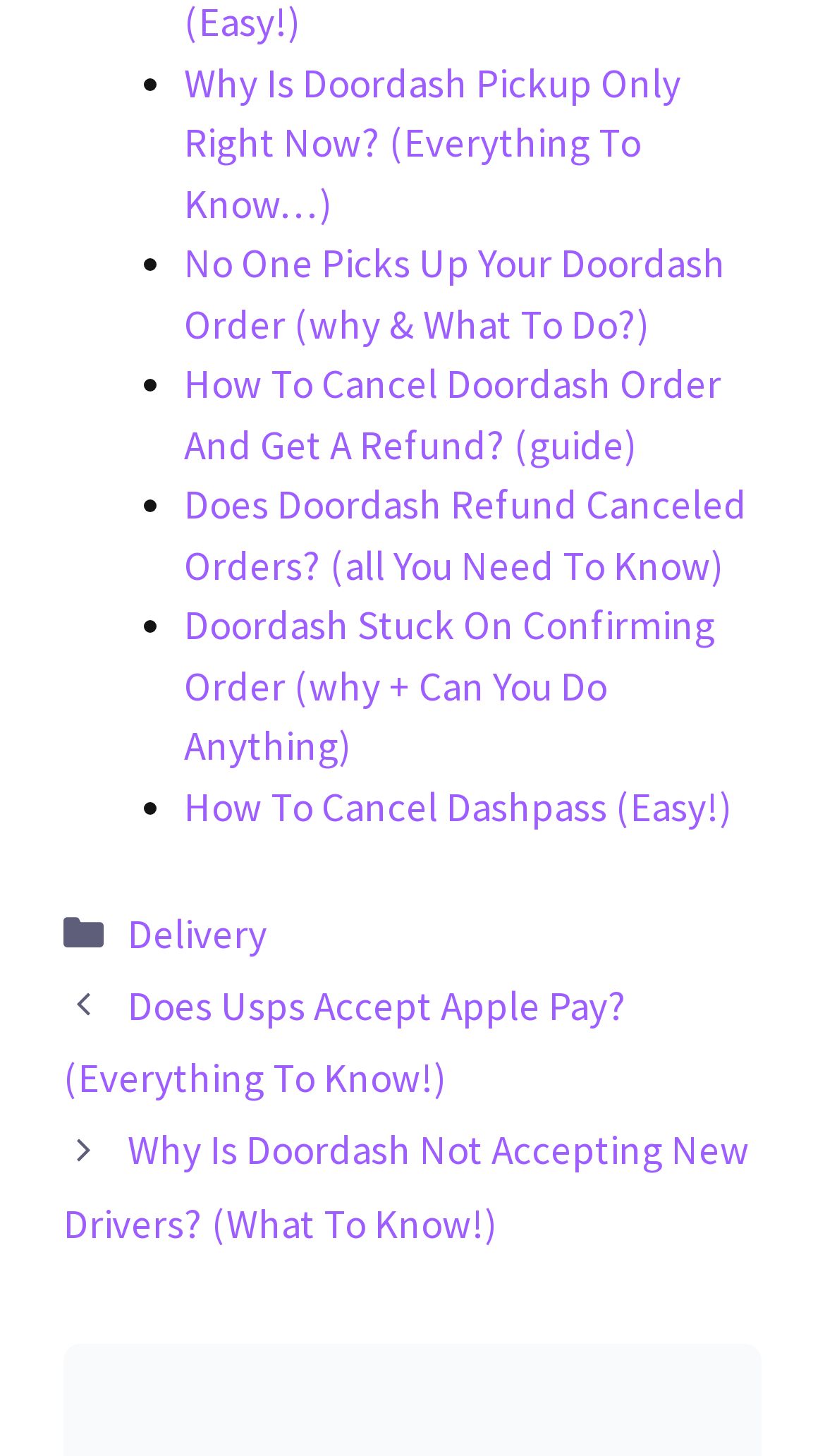Point out the bounding box coordinates of the section to click in order to follow this instruction: "Click on 'How To Cancel Doordash Order And Get A Refund? (guide)'".

[0.223, 0.246, 0.874, 0.323]